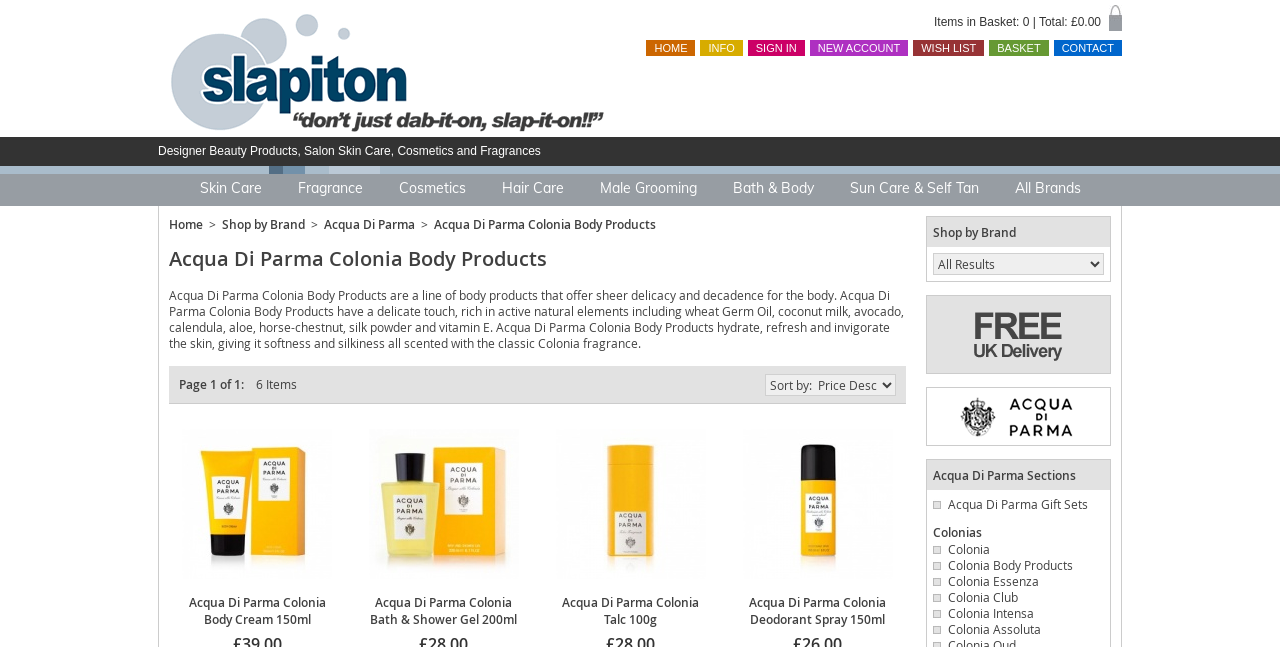Give a one-word or one-phrase response to the question: 
What type of products are listed on the page?

Body products